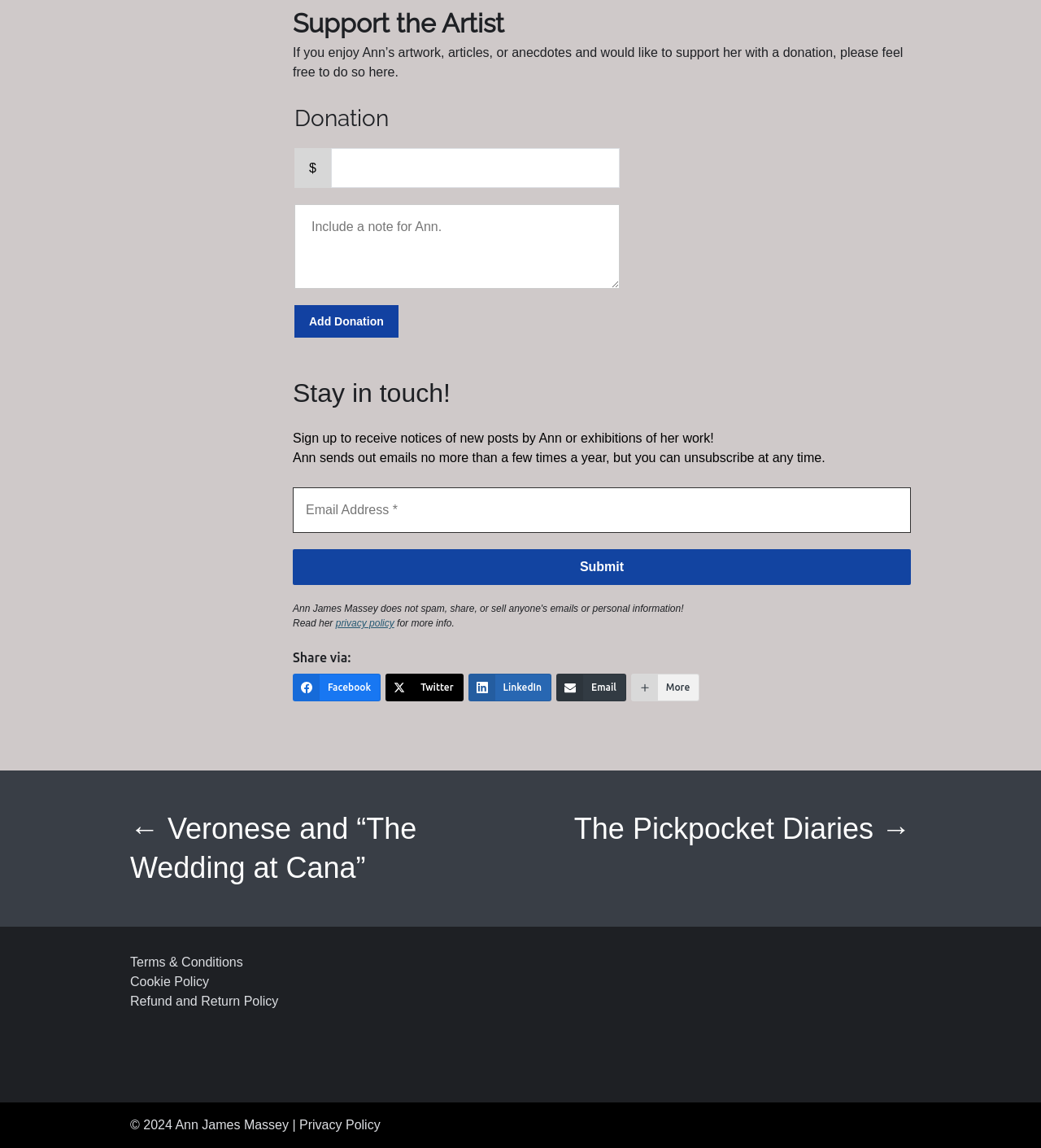Please specify the coordinates of the bounding box for the element that should be clicked to carry out this instruction: "Subscribe to Ann's newsletter". The coordinates must be four float numbers between 0 and 1, formatted as [left, top, right, bottom].

[0.281, 0.425, 0.875, 0.464]